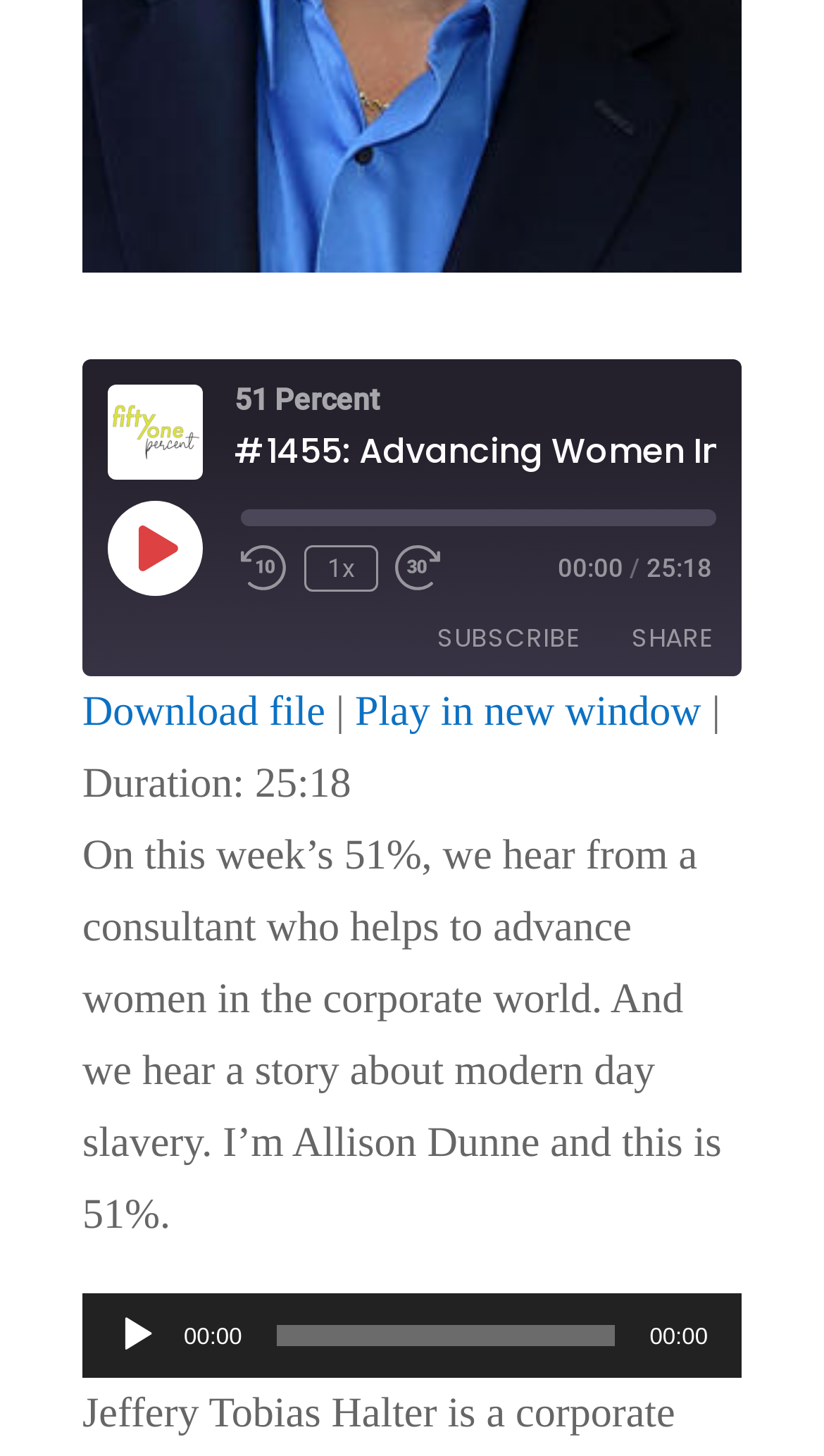Determine the bounding box coordinates of the element's region needed to click to follow the instruction: "Subscribe to the channel". Provide these coordinates as four float numbers between 0 and 1, formatted as [left, top, right, bottom].

[0.505, 0.418, 0.728, 0.459]